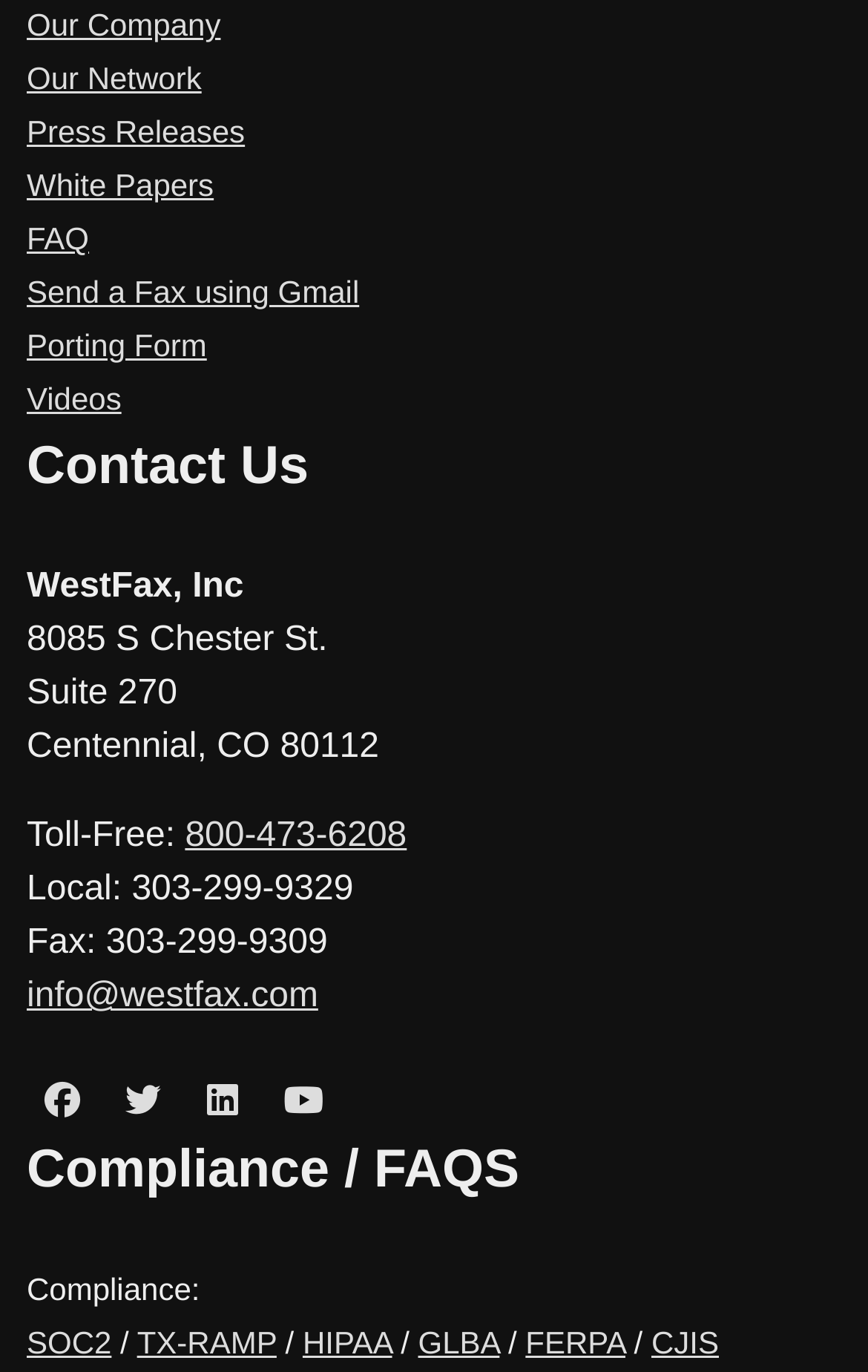Highlight the bounding box coordinates of the region I should click on to meet the following instruction: "Click on 'Our Company'".

[0.031, 0.005, 0.254, 0.031]